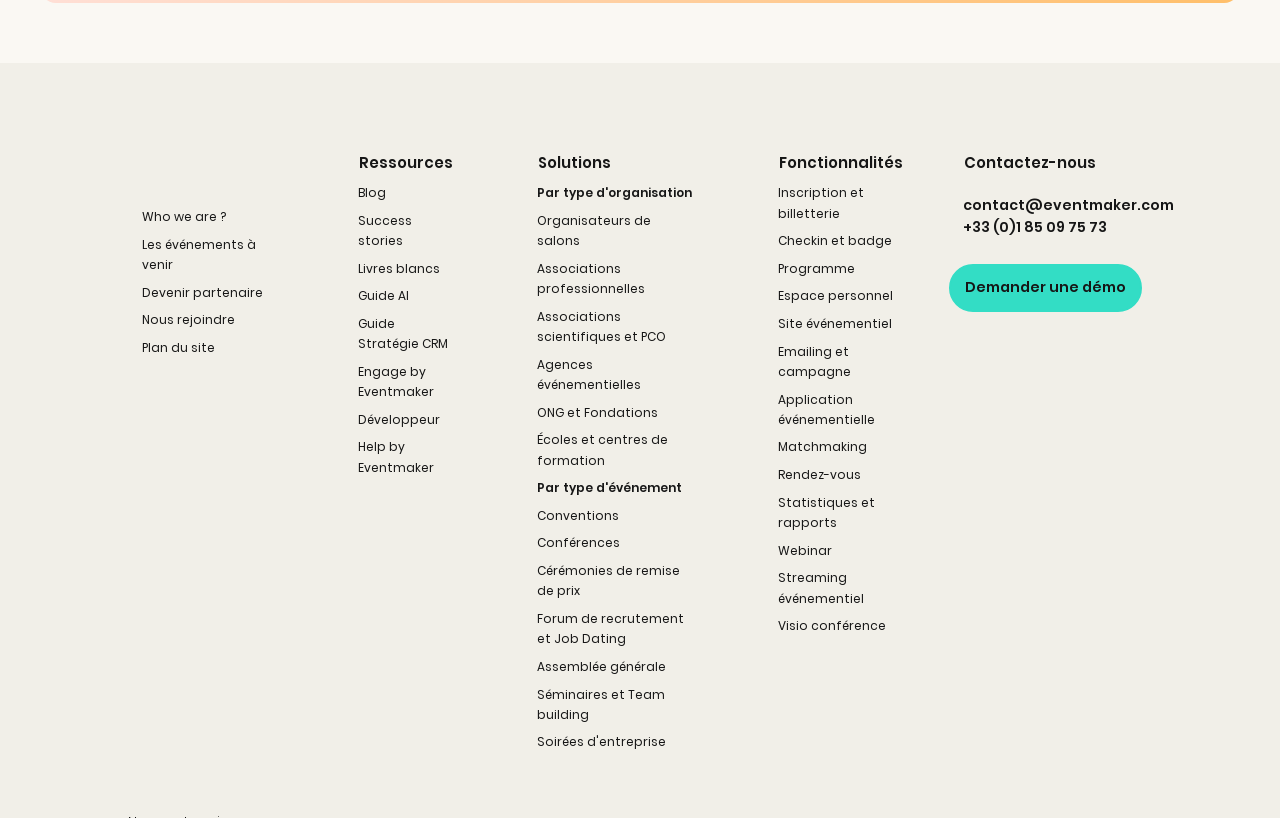How many social media links are present?
Please provide a comprehensive answer based on the contents of the image.

Upon inspecting the webpage, I found two social media links, one for Instagram and one for LinkedIn, located at coordinates [0.753, 0.446, 0.784, 0.474] and [0.79, 0.446, 0.822, 0.474], respectively.